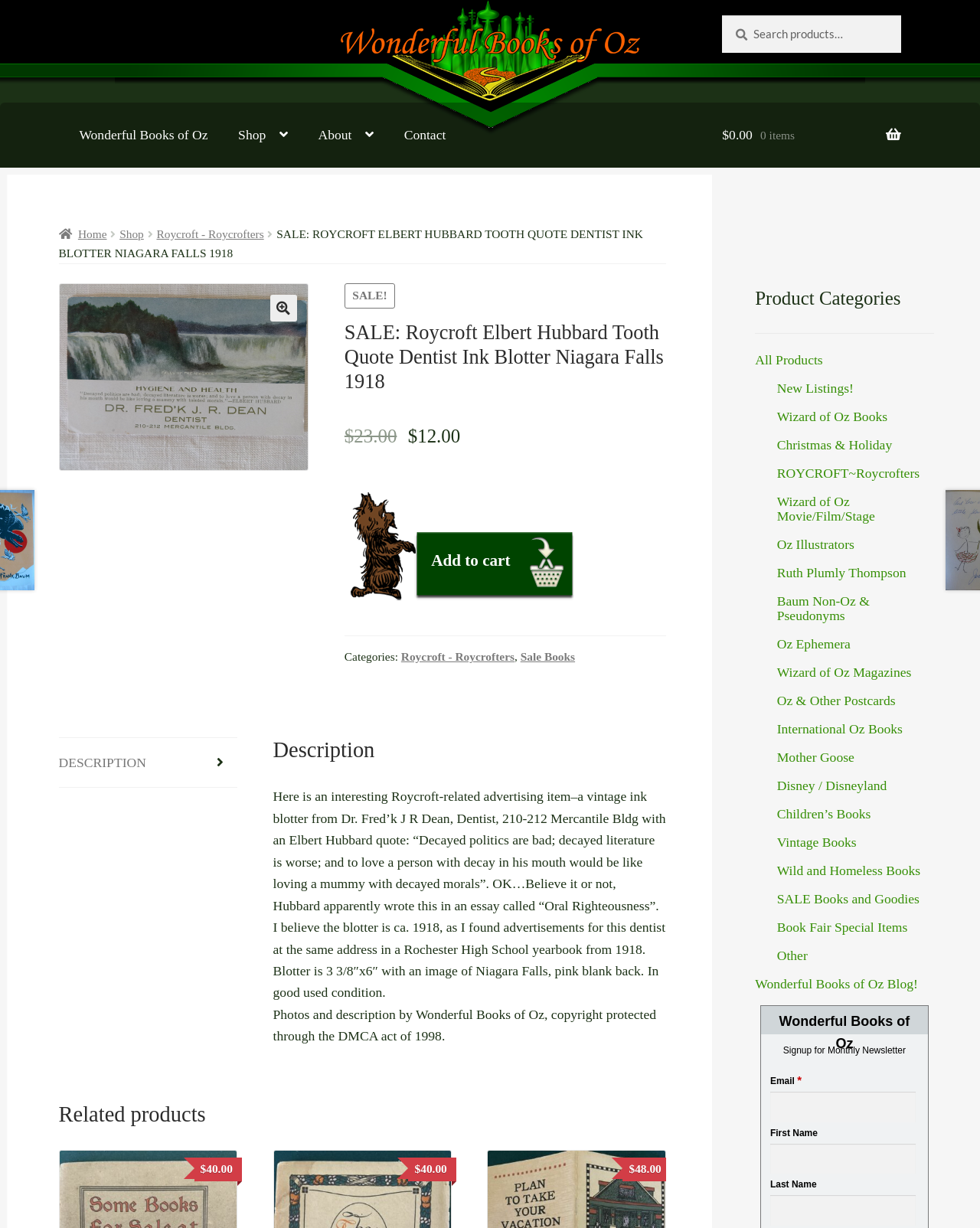Determine the bounding box coordinates of the clickable element to complete this instruction: "Visit ACTTR Technology". Provide the coordinates in the format of four float numbers between 0 and 1, [left, top, right, bottom].

None